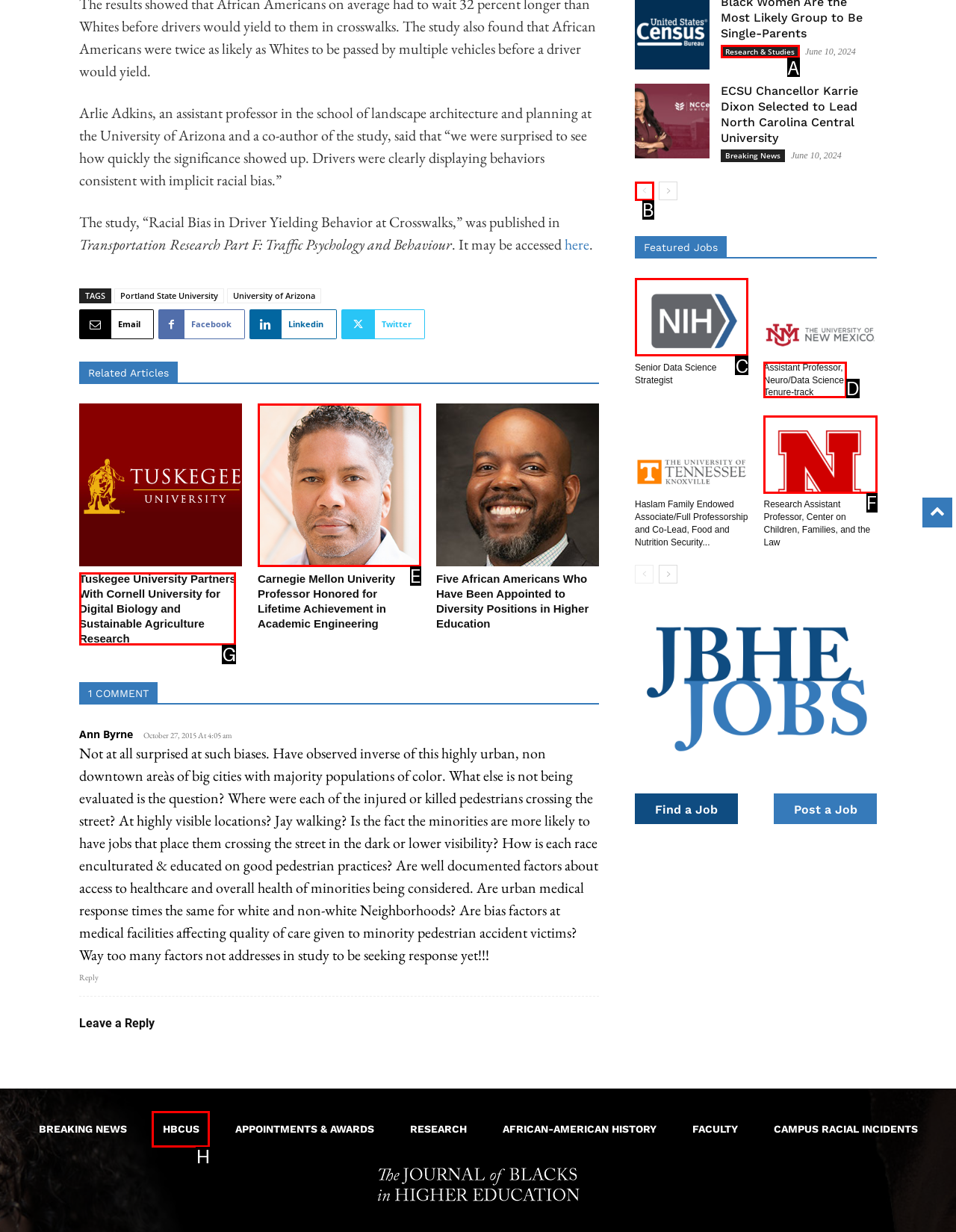Select the option that matches the description: Assistant Professor, Neuro/Data Science, Tenure-track. Answer with the letter of the correct option directly.

D